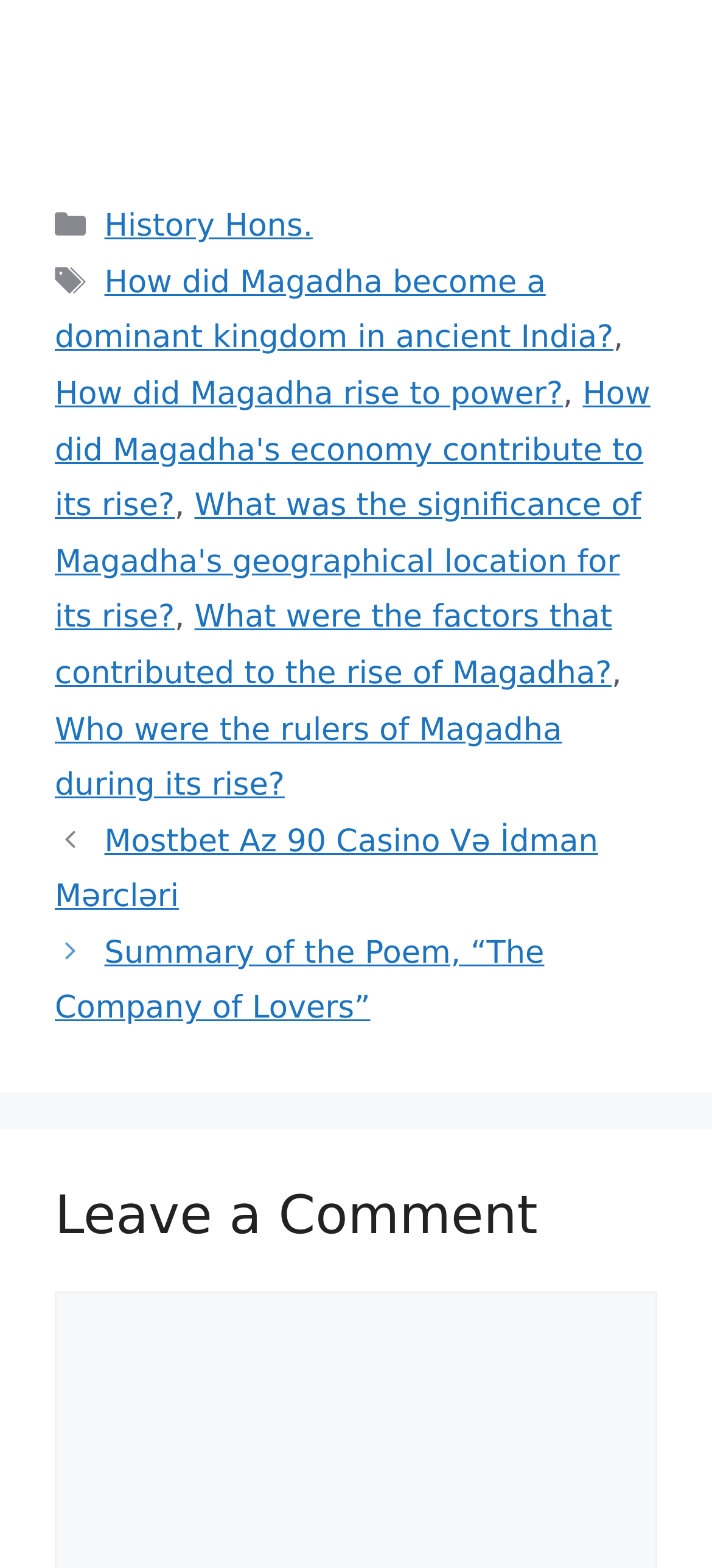Identify the bounding box coordinates of the section that should be clicked to achieve the task described: "Click on the 'What were the factors that contributed to the rise of Magadha?' link".

[0.077, 0.382, 0.86, 0.441]